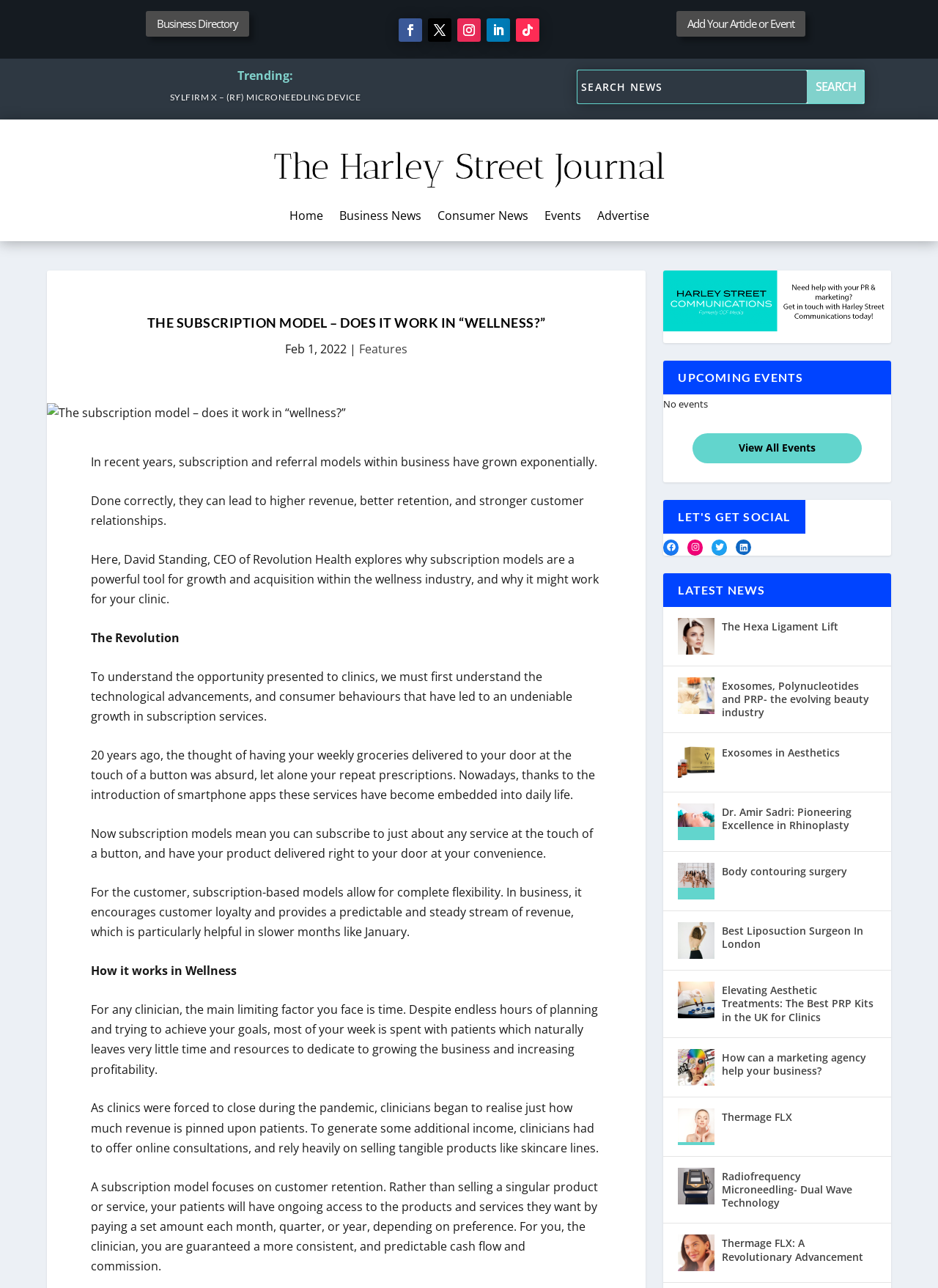Please answer the following question as detailed as possible based on the image: 
How many upcoming events are listed?

The webpage has a section titled 'UPCOMING EVENTS', but it does not list any events, instead, it displays the text 'No events'.